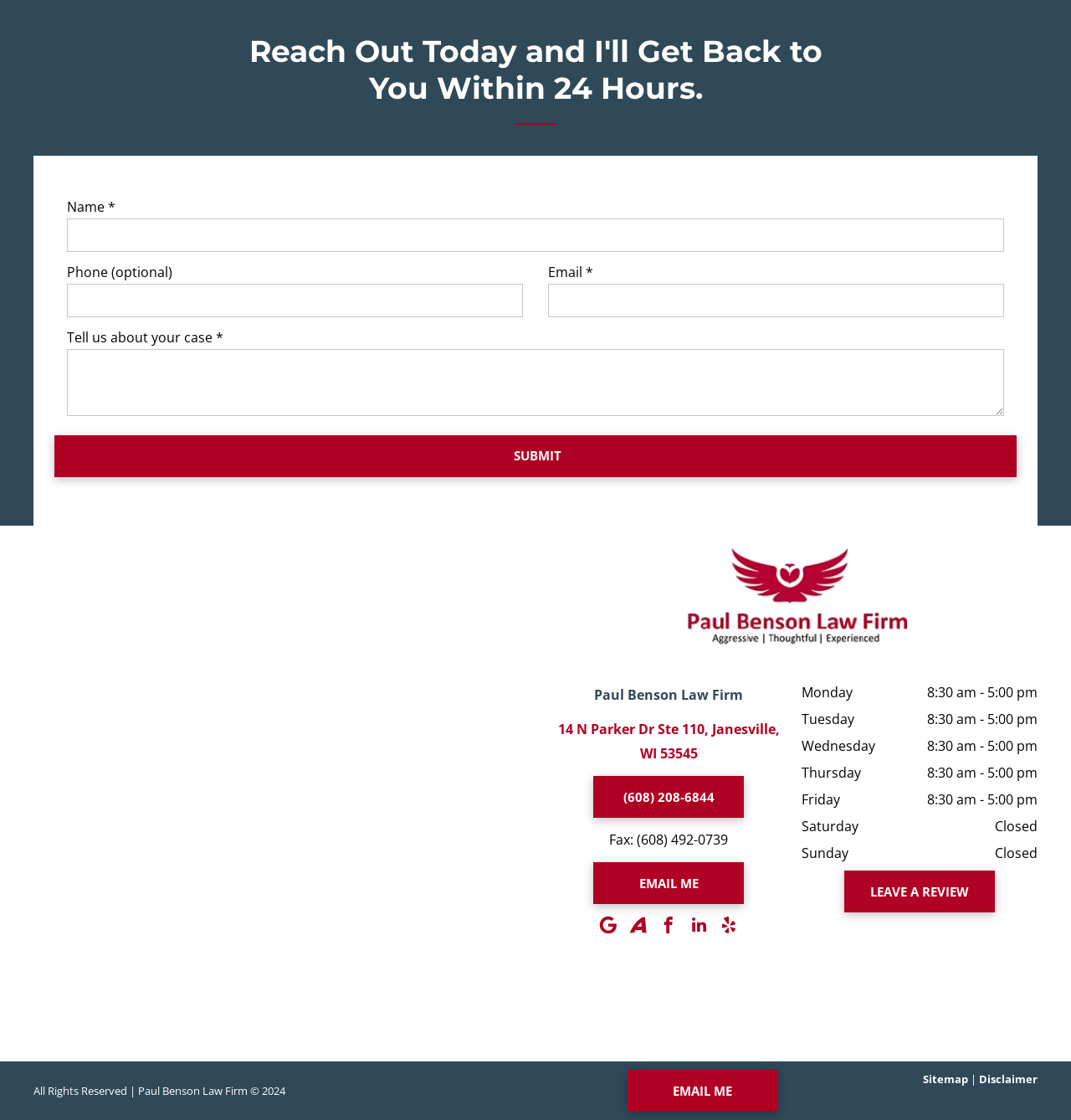Provide the bounding box coordinates for the UI element that is described by this text: "EMAIL ME". The coordinates should be in the form of four float numbers between 0 and 1: [left, top, right, bottom].

[0.586, 0.955, 0.727, 0.993]